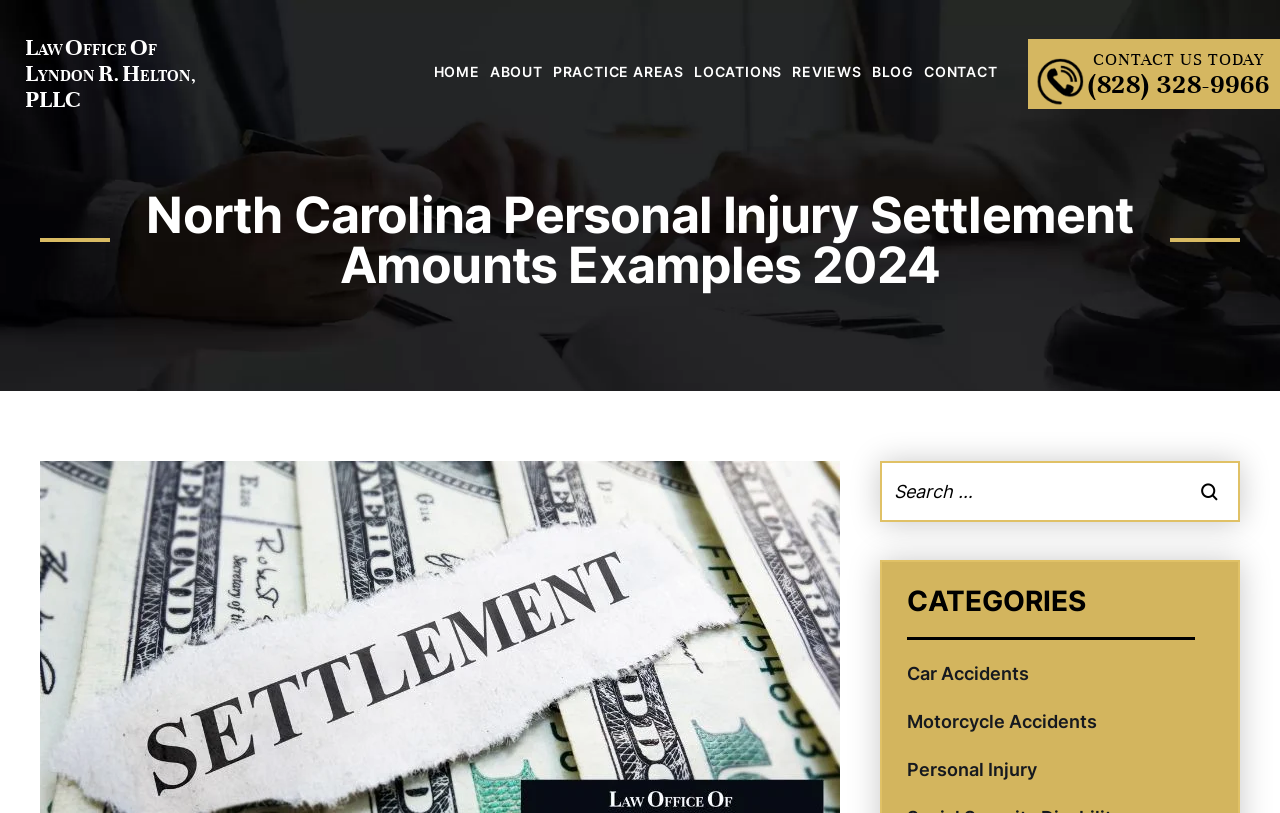Provide the bounding box coordinates of the UI element this sentence describes: "Locations".

[0.538, 0.068, 0.615, 0.106]